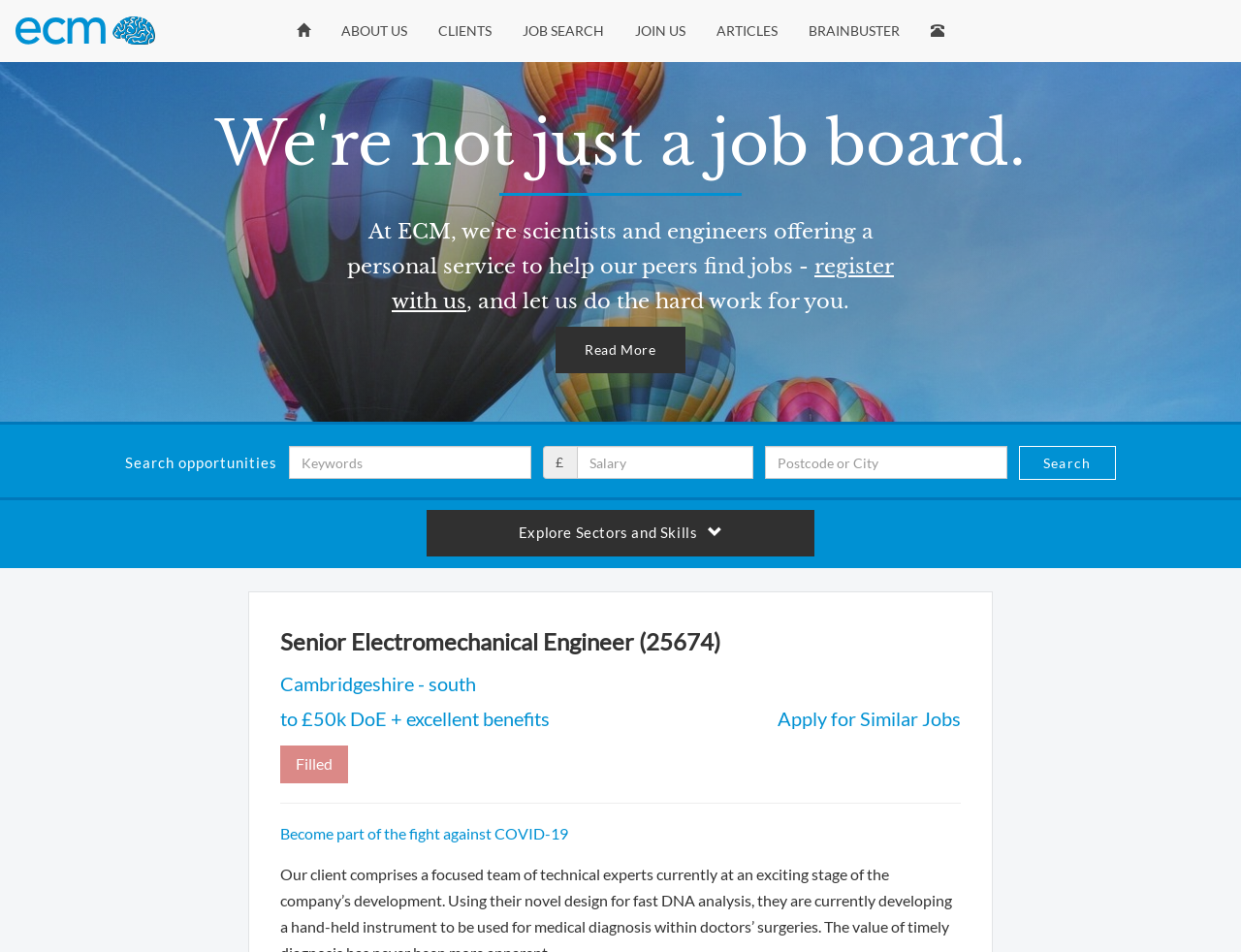Please answer the following question using a single word or phrase: 
What is the purpose of the 'Search' button?

To search opportunities